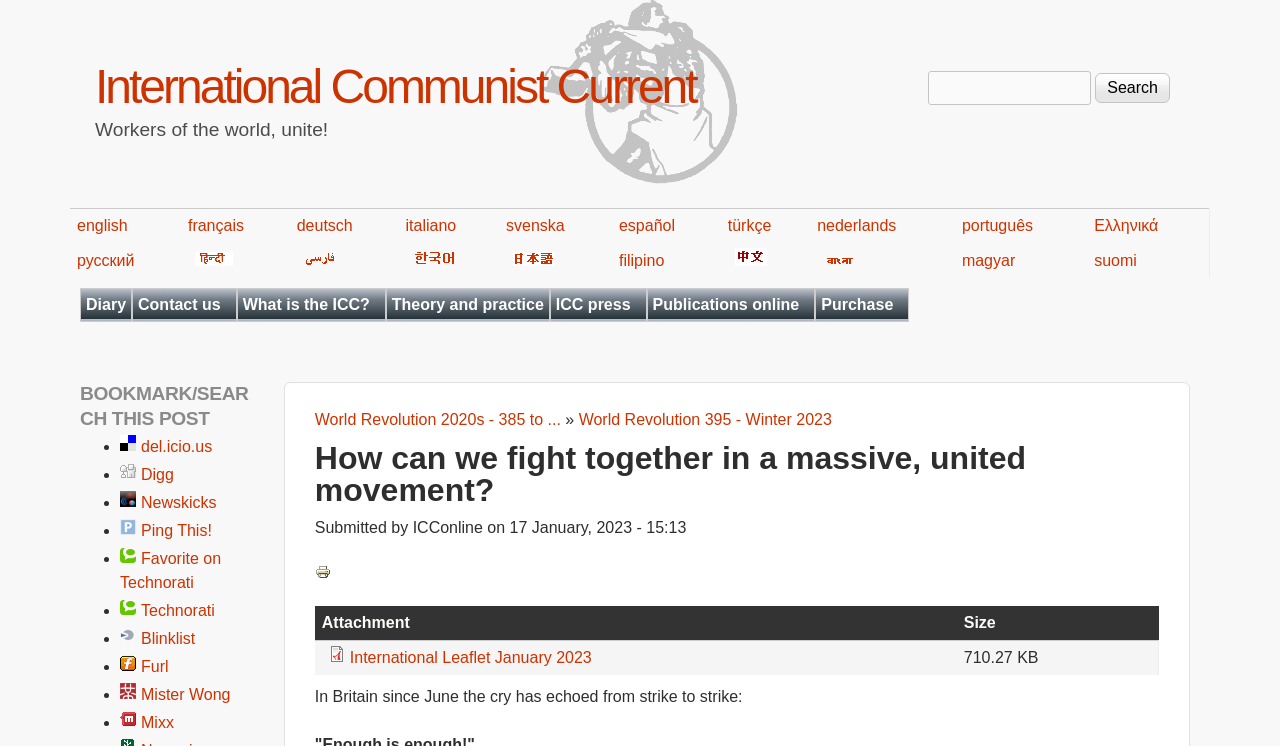Determine the bounding box coordinates of the clickable element to achieve the following action: 'View the printer-friendly version'. Provide the coordinates as four float values between 0 and 1, formatted as [left, top, right, bottom].

[0.246, 0.755, 0.262, 0.777]